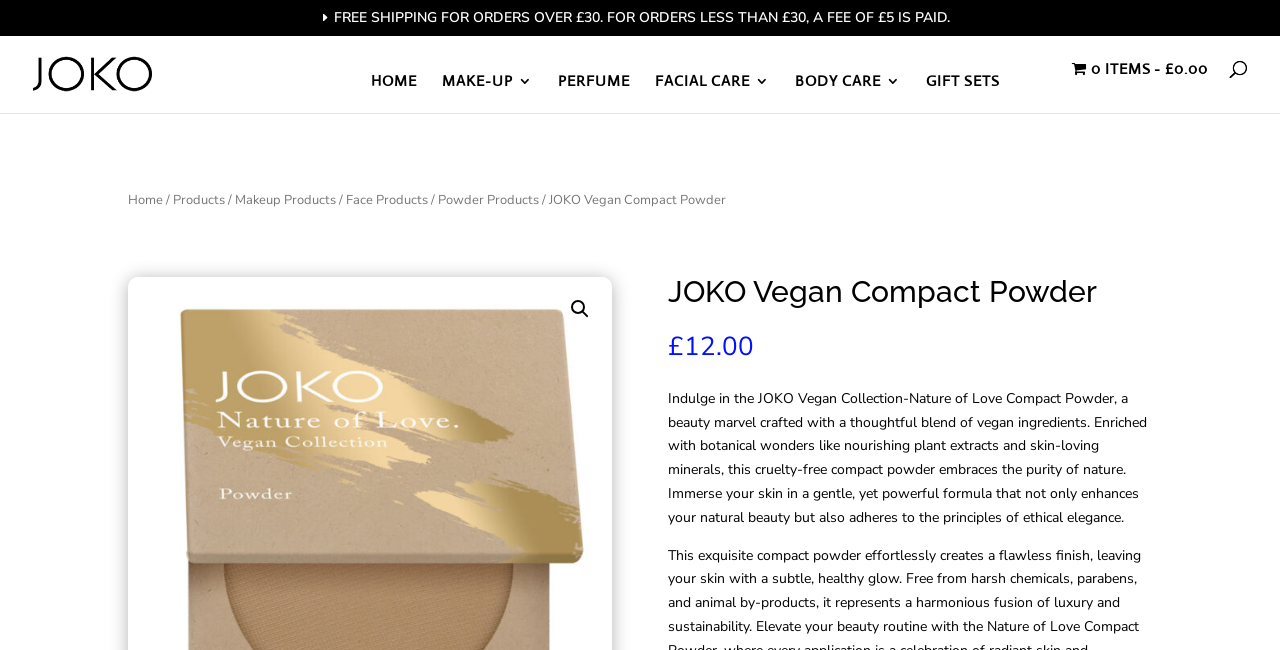Locate the bounding box coordinates of the element you need to click to accomplish the task described by this instruction: "Discover the cosmos!".

None